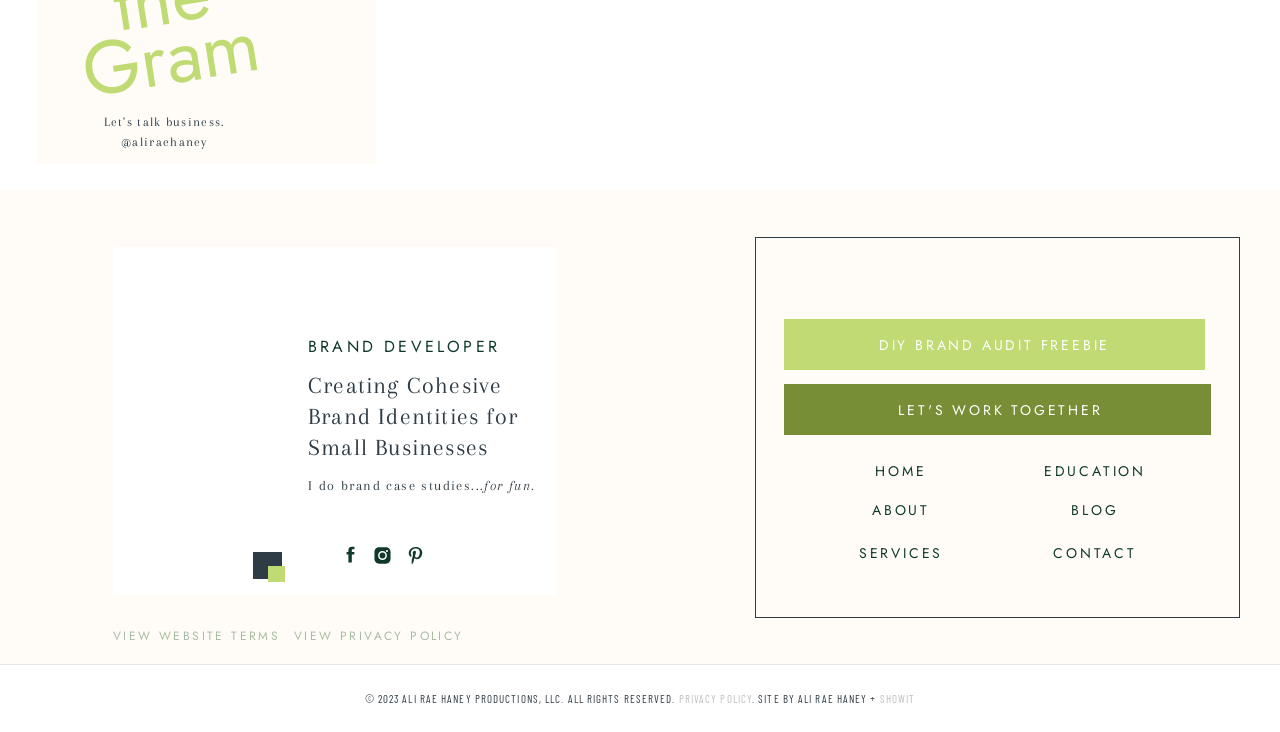Answer the question briefly using a single word or phrase: 
What is the main topic of the content on this website?

Branding and Business